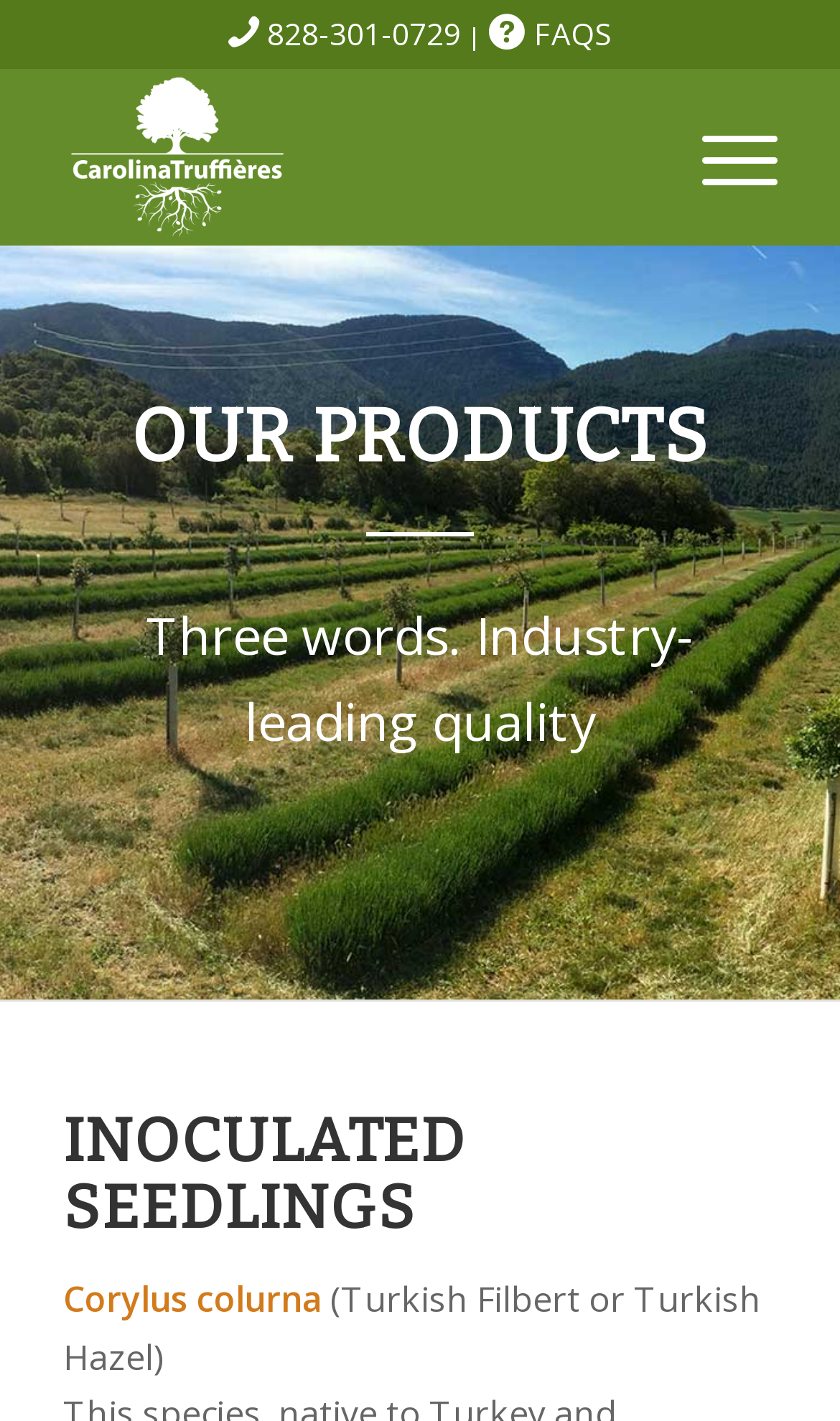How many sections are there on the webpage?
Give a single word or phrase as your answer by examining the image.

3